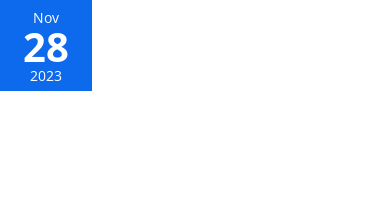Offer an in-depth description of the image.

The image displays a calendar snippet emphasizing the date "November 28, 2023". The background is minimalistic, featuring a clean white layout that allows the blue box, which contains the date, to stand out prominently. This visual is likely designed to draw attention to this specific date, perhaps in relation to a blog post or event associated with the surrounding content, such as the "Analysis Of LED Display And Technical Advantages" article found on the webpage. The date indicates a recent or upcoming event, making the image relevant for readers seeking timely information.